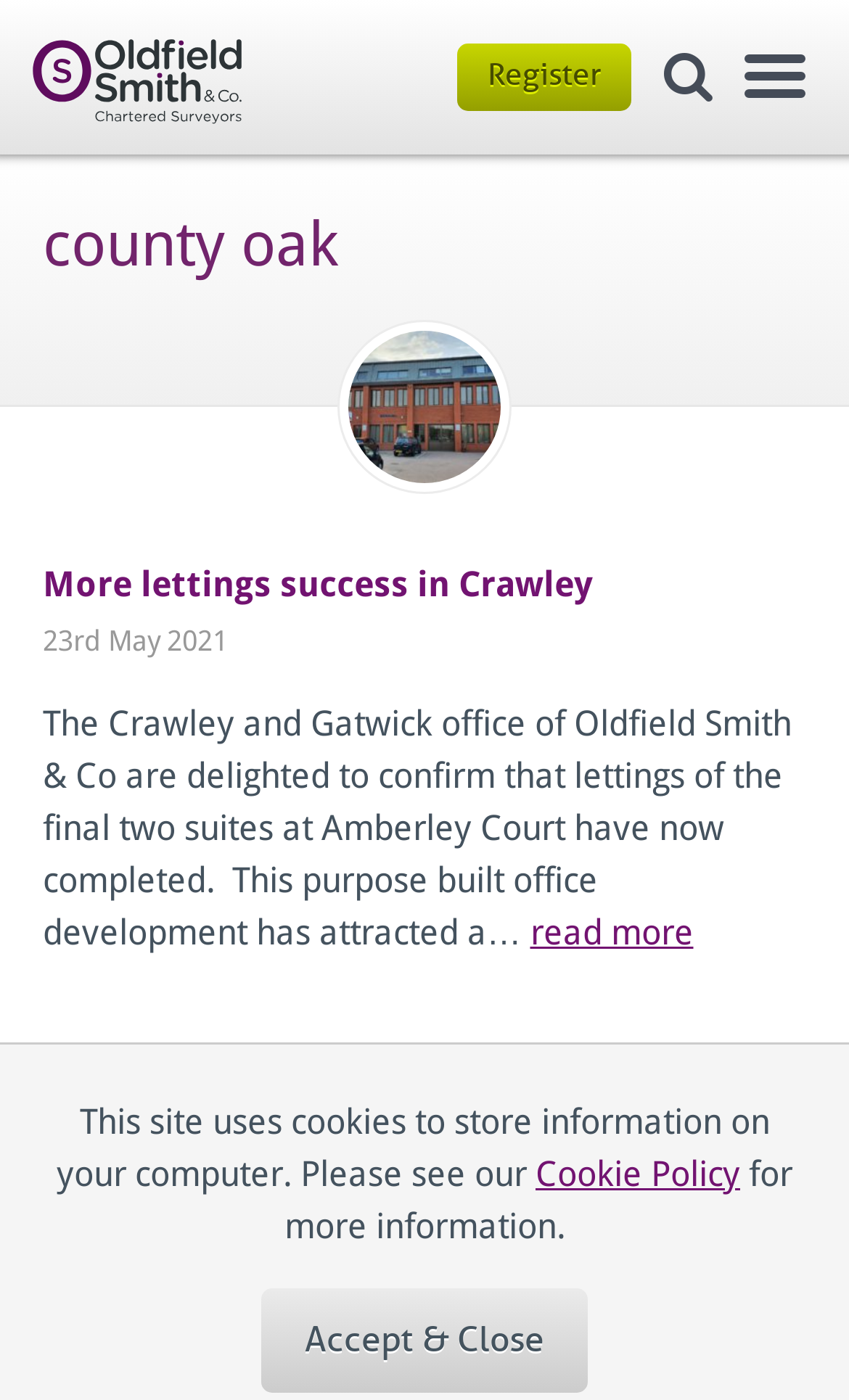Please provide a detailed answer to the question below by examining the image:
How many suites were left at Amberley Court?

The article on the webpage states that the lettings of the final two suites at Amberley Court have now completed, implying that there were two suites left.